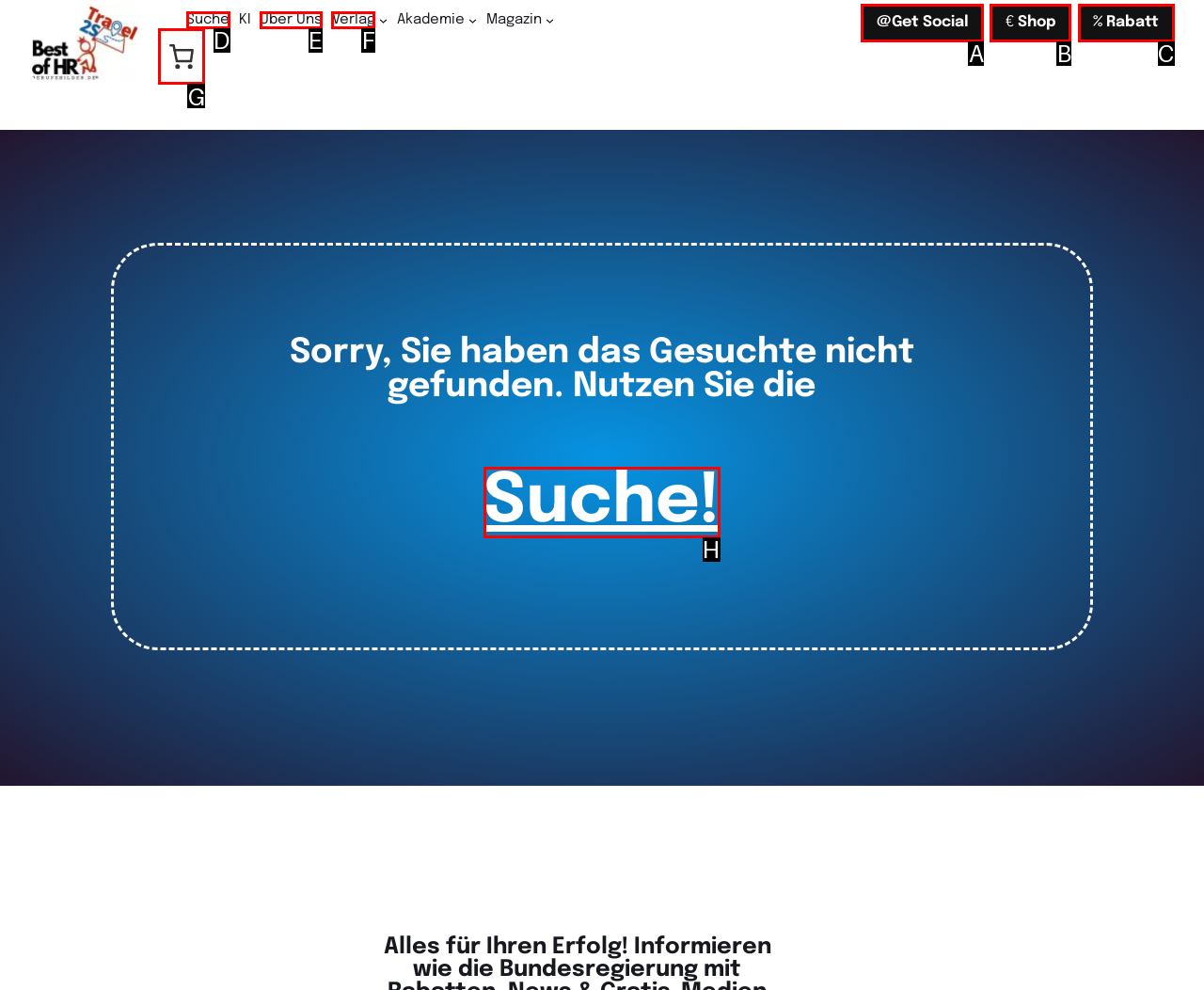Identify the correct letter of the UI element to click for this task: Click the Suche button
Respond with the letter from the listed options.

H